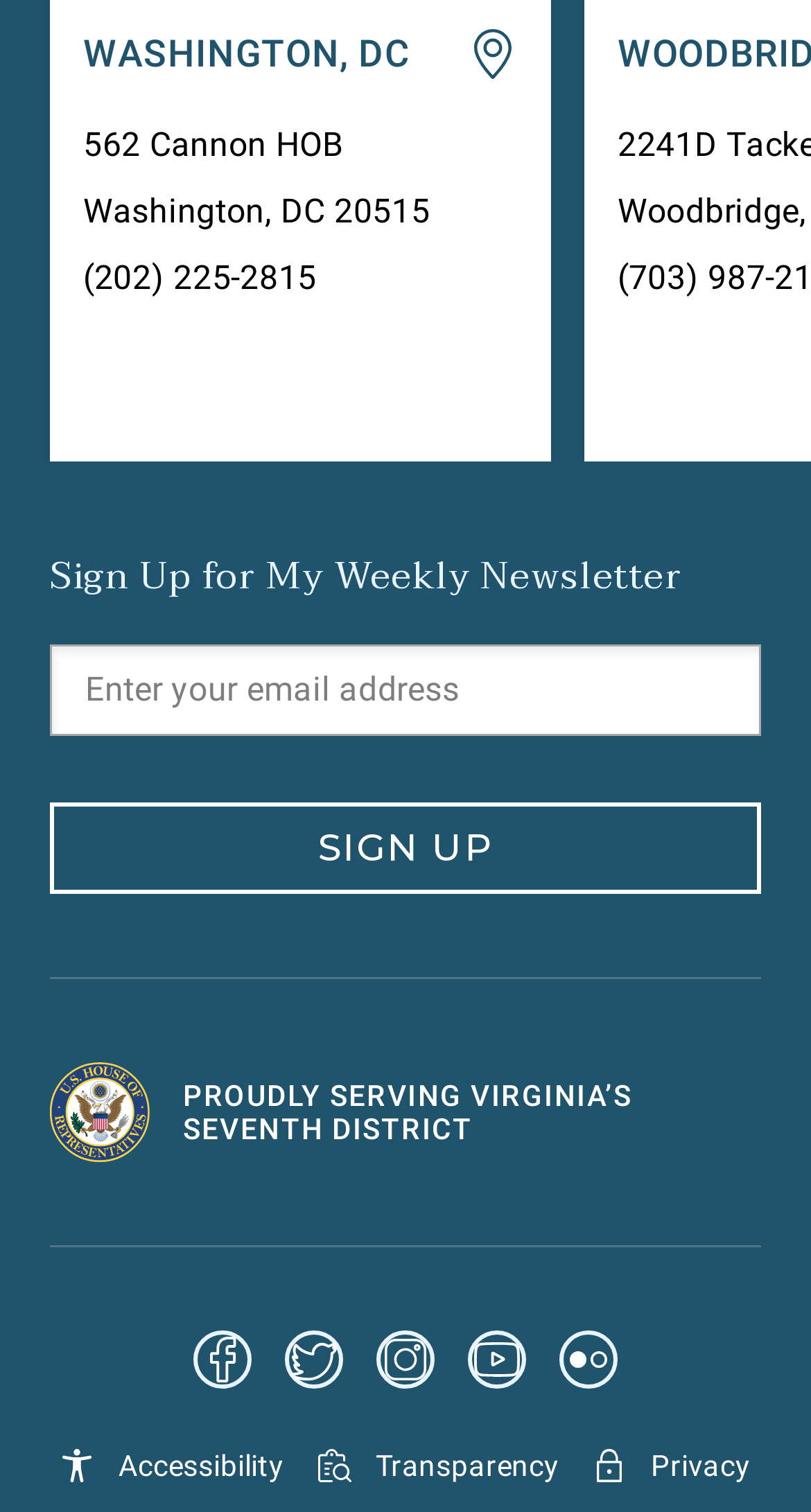What is the purpose of the textbox?
Provide a detailed and extensive answer to the question.

I found a textbox element with a bounding box coordinate of [0.105, 0.434, 0.895, 0.478] and a description 'Enter your email address', which suggests that its purpose is to enter an email address.